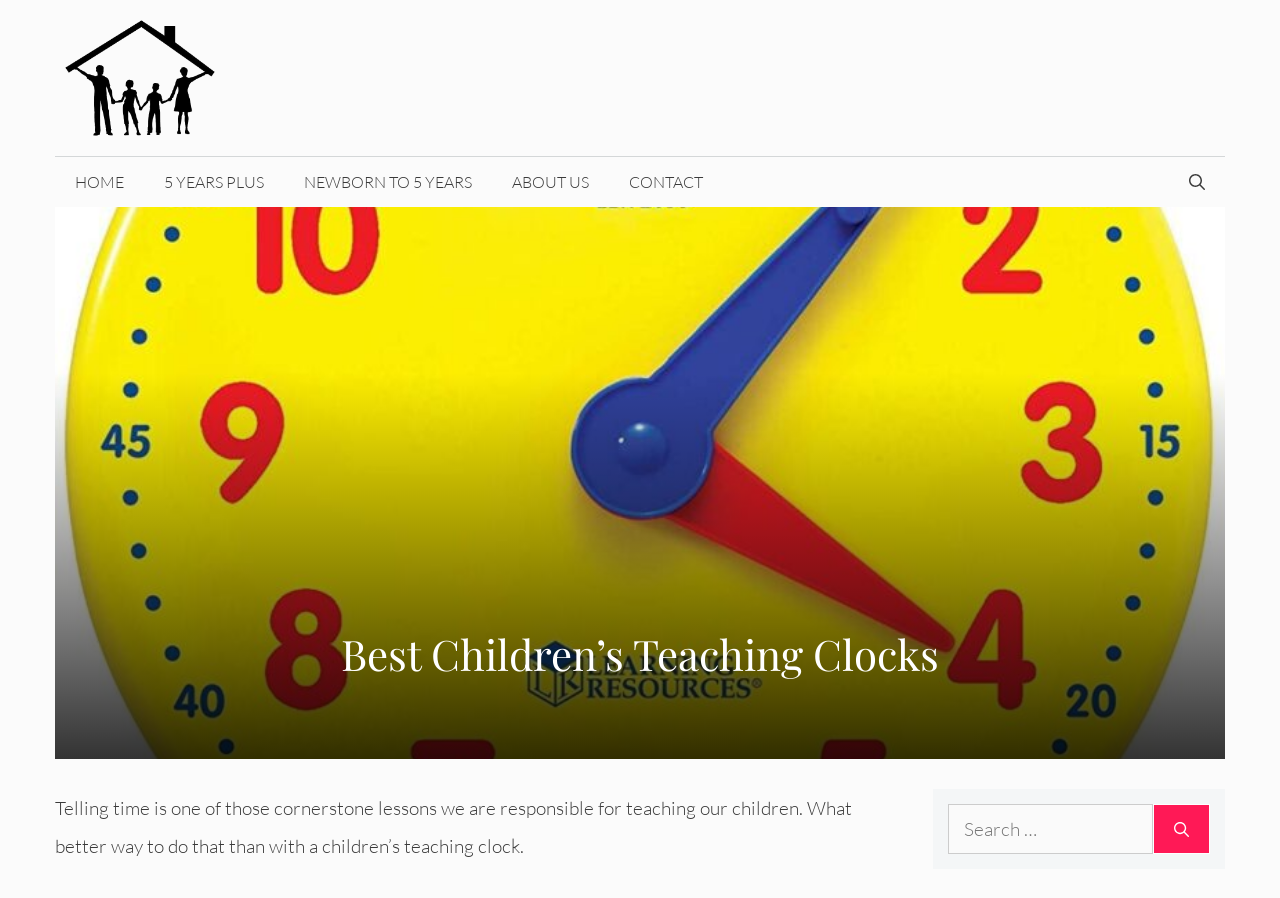Please specify the bounding box coordinates for the clickable region that will help you carry out the instruction: "Learn about South Korea's anti-prostitution laws".

None